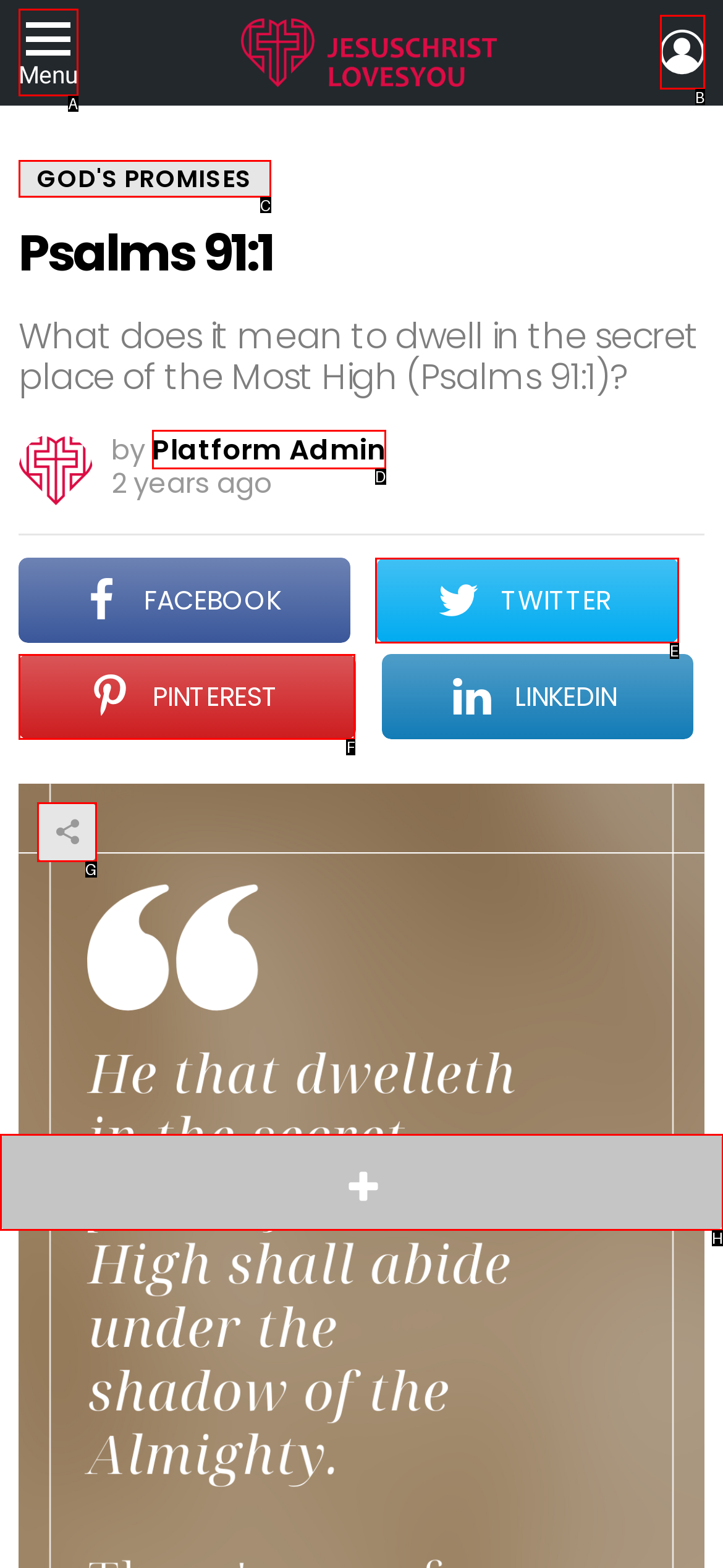Choose the HTML element that matches the description: January 7, 2024
Reply with the letter of the correct option from the given choices.

None